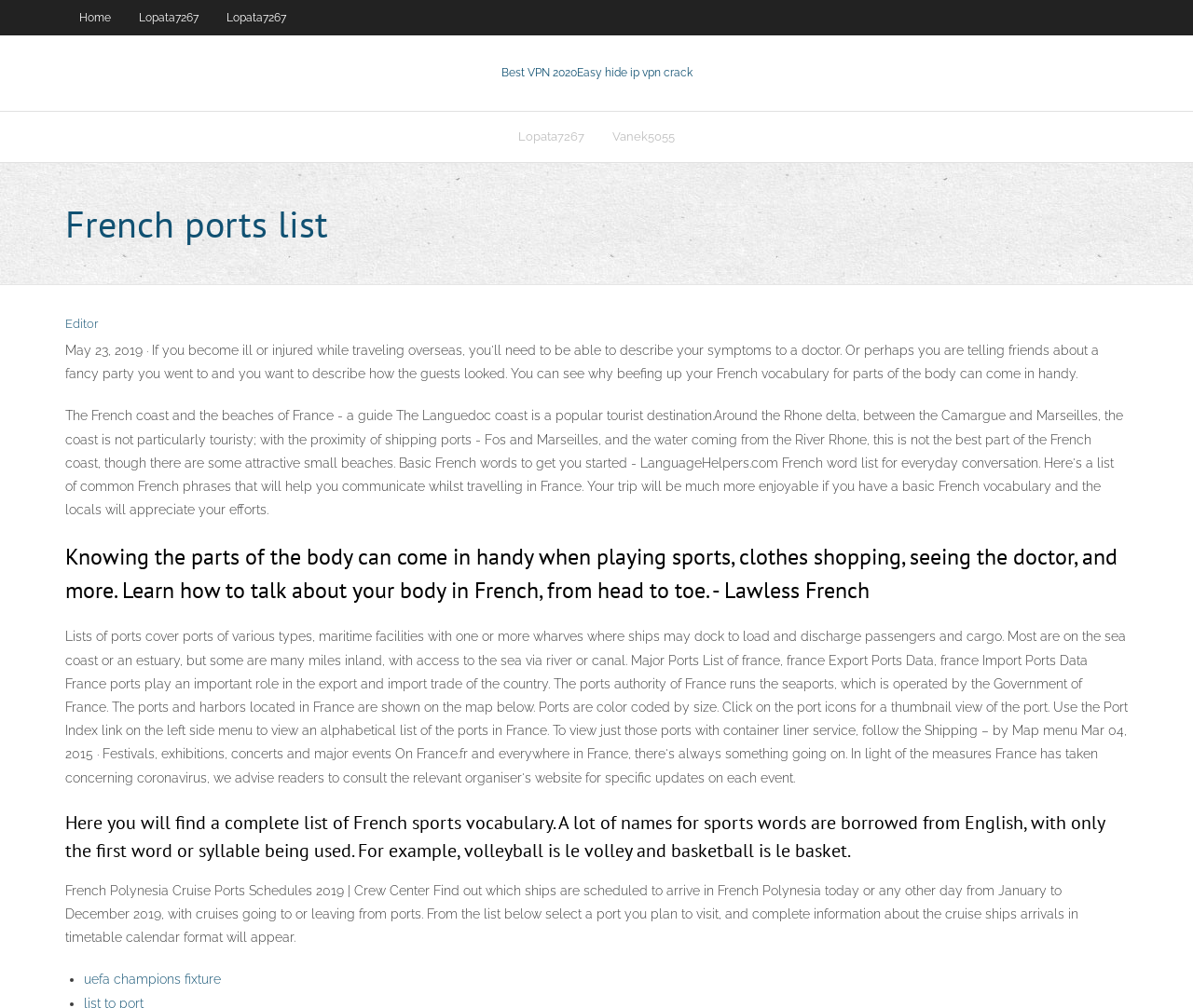Please locate the bounding box coordinates of the element that should be clicked to achieve the given instruction: "Check Editor".

[0.055, 0.314, 0.082, 0.328]